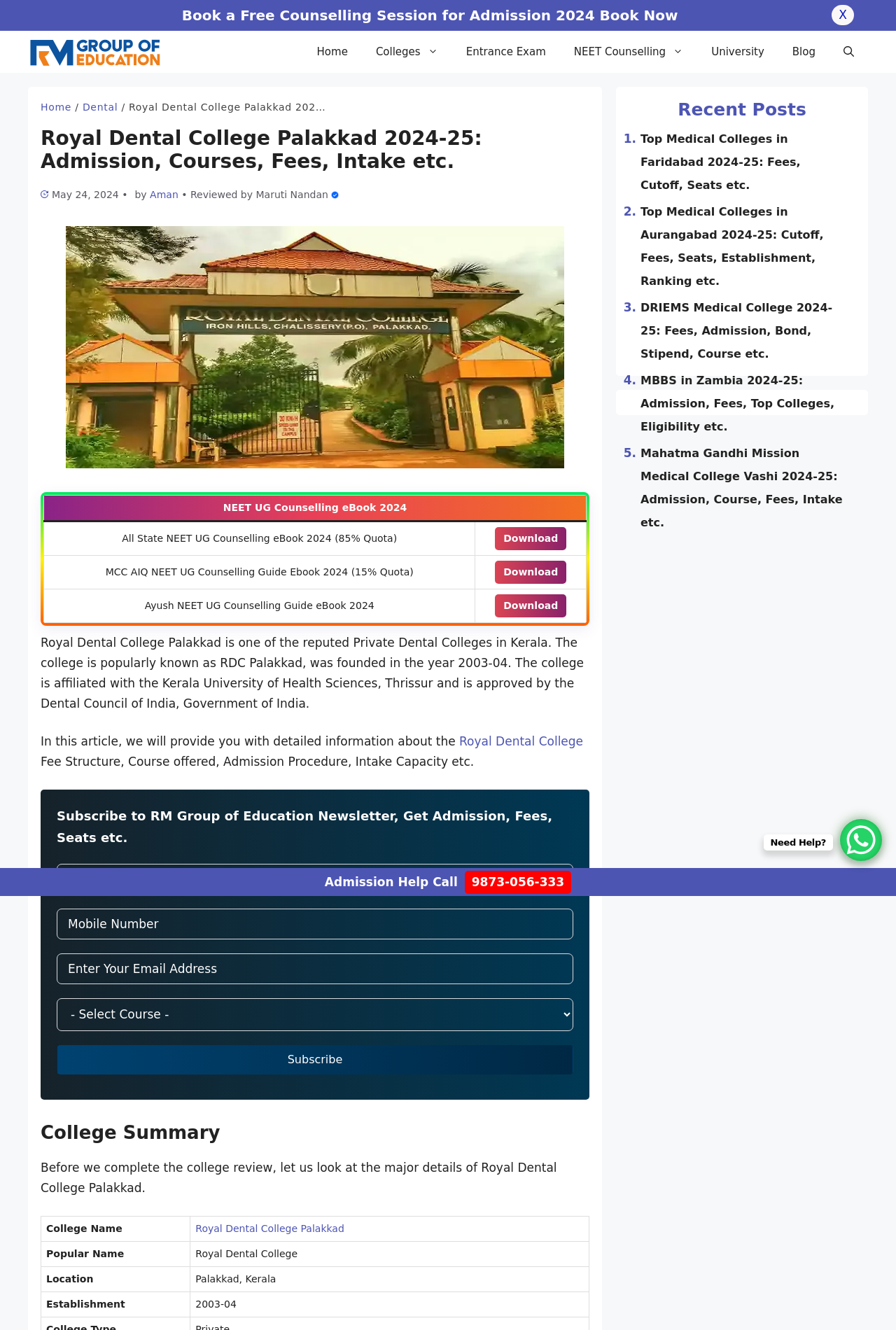Provide a brief response in the form of a single word or phrase:
What is the name of the dental college?

Royal Dental College Palakkad